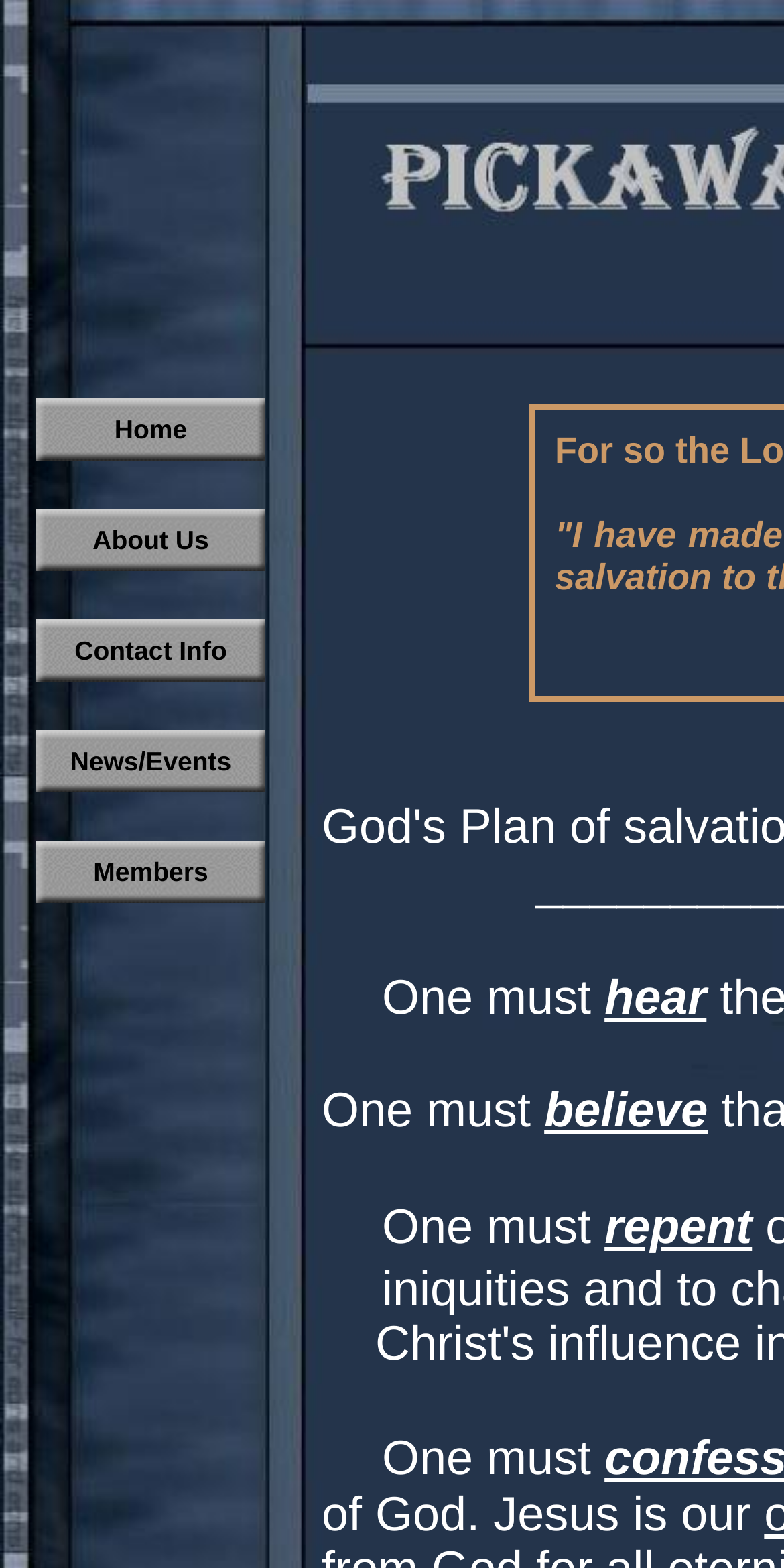What is the first word of the text on the page?
Observe the image and answer the question with a one-word or short phrase response.

One